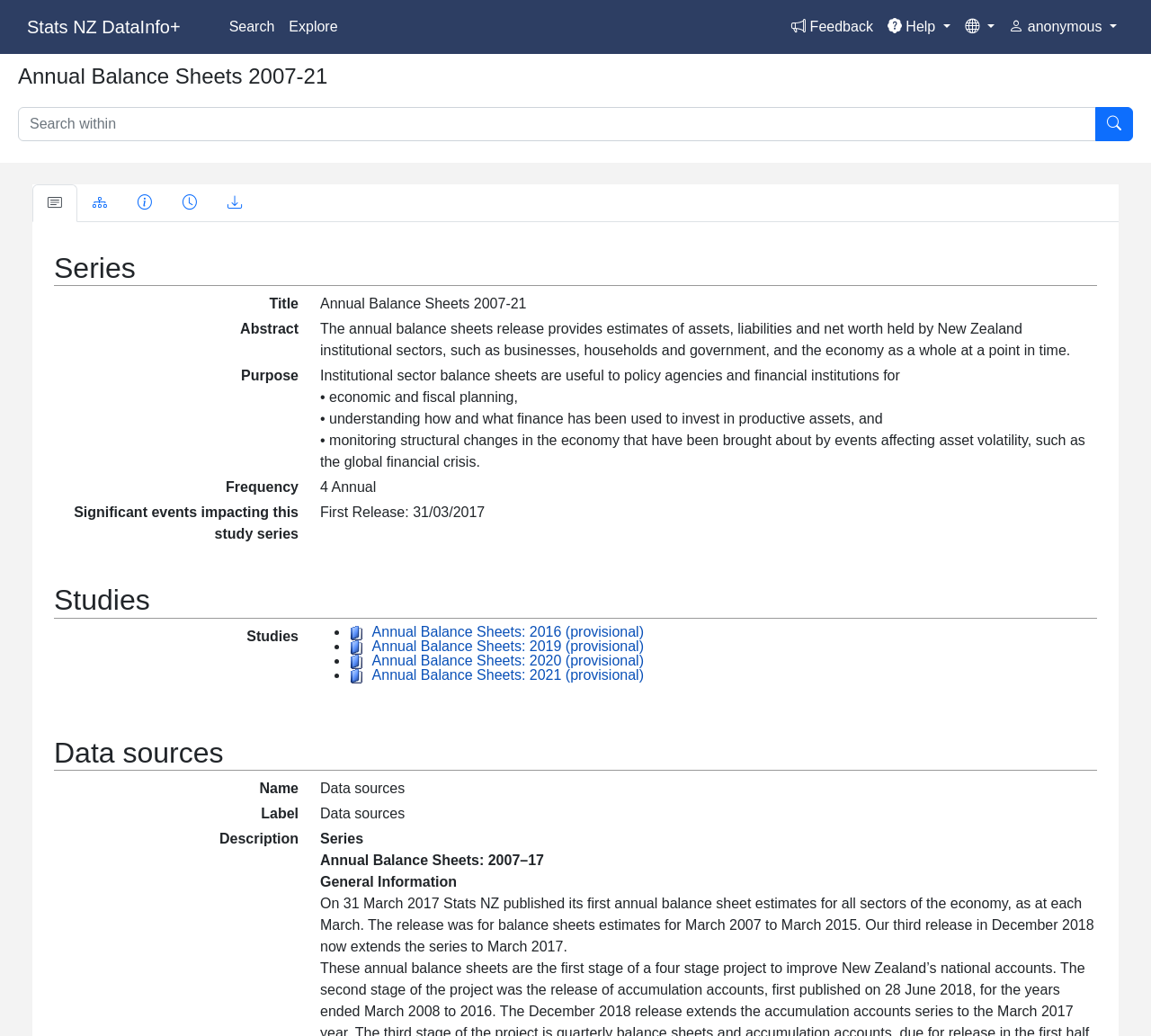Find the bounding box coordinates of the element I should click to carry out the following instruction: "Click on Help".

[0.765, 0.009, 0.832, 0.043]